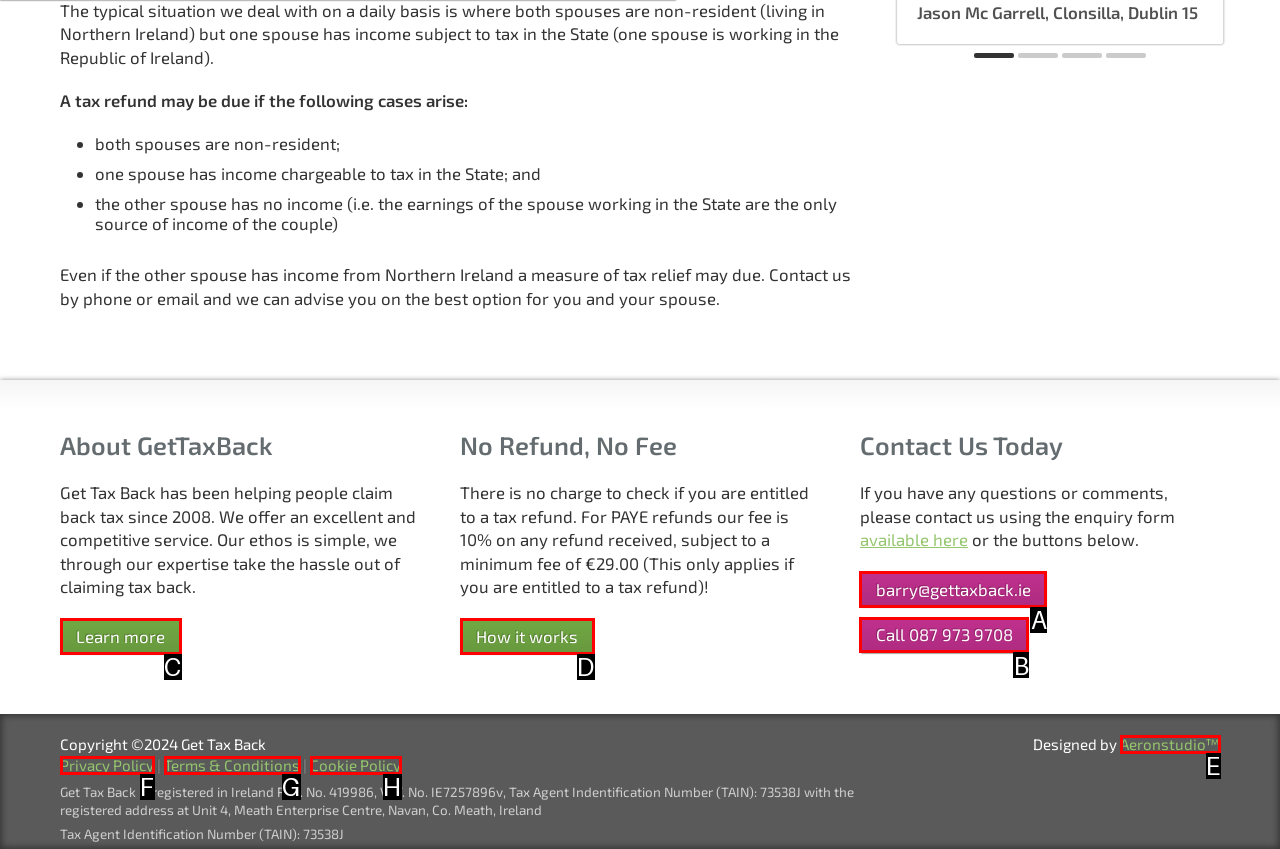Find the HTML element that corresponds to the description: parent_node: MONTHLY DEALS!!!. Indicate your selection by the letter of the appropriate option.

None